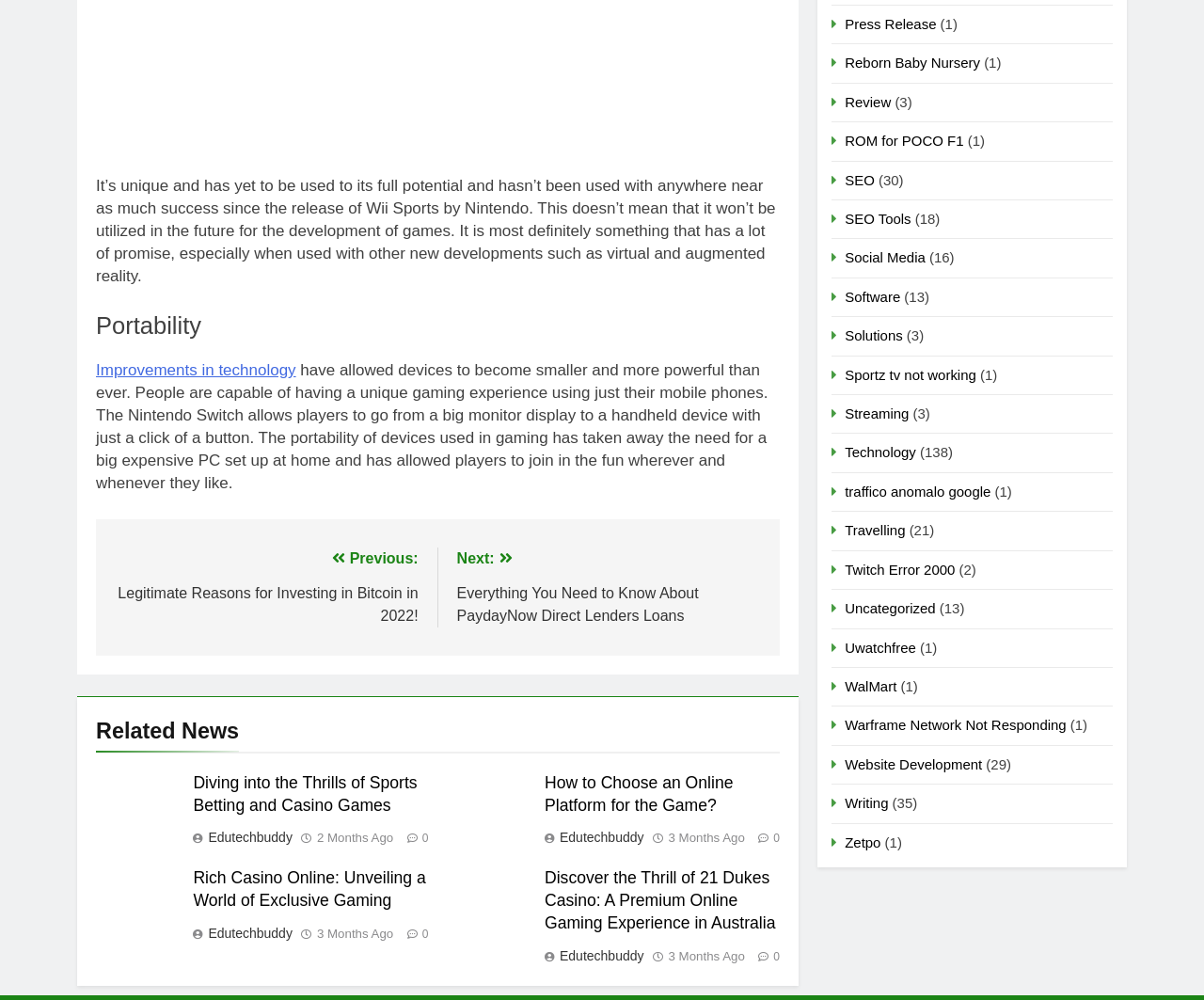Determine the bounding box coordinates for the area that needs to be clicked to fulfill this task: "Click on 'Improvements in technology'". The coordinates must be given as four float numbers between 0 and 1, i.e., [left, top, right, bottom].

[0.08, 0.361, 0.246, 0.379]